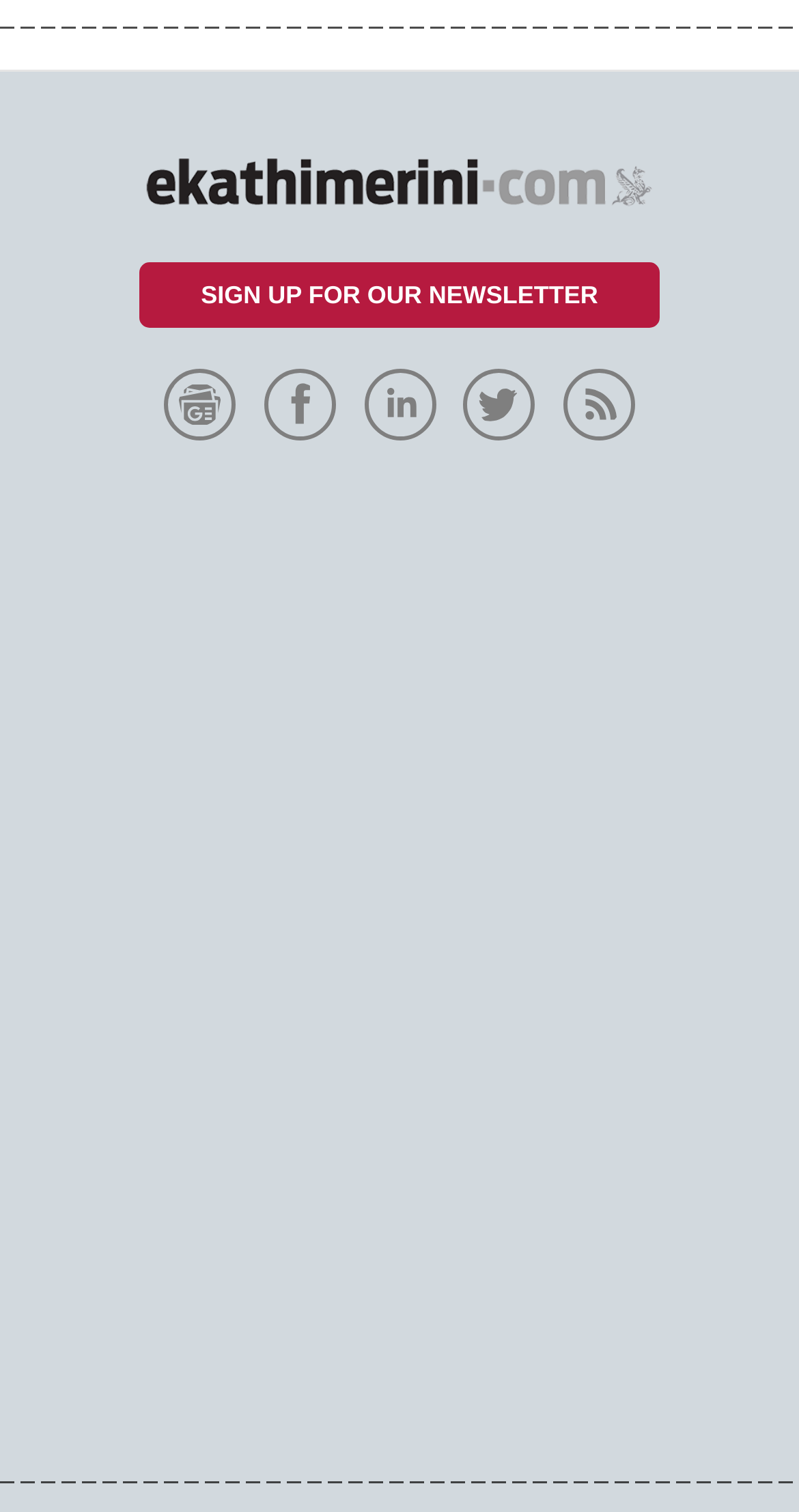What is the second website in the list?
Using the image as a reference, give a one-word or short phrase answer.

Moneyreview